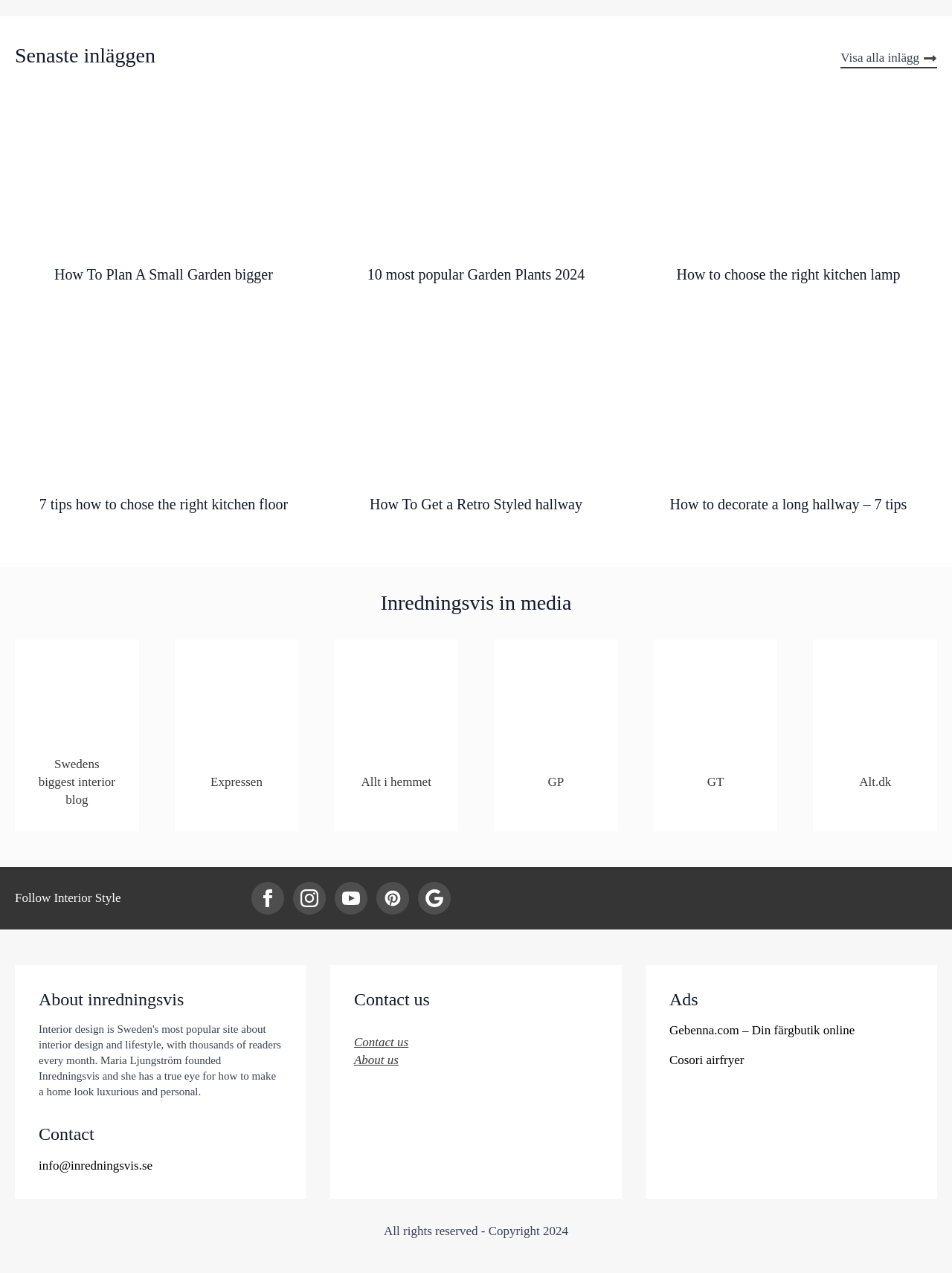Please provide a brief answer to the following inquiry using a single word or phrase:
How many media outlets are listed?

5